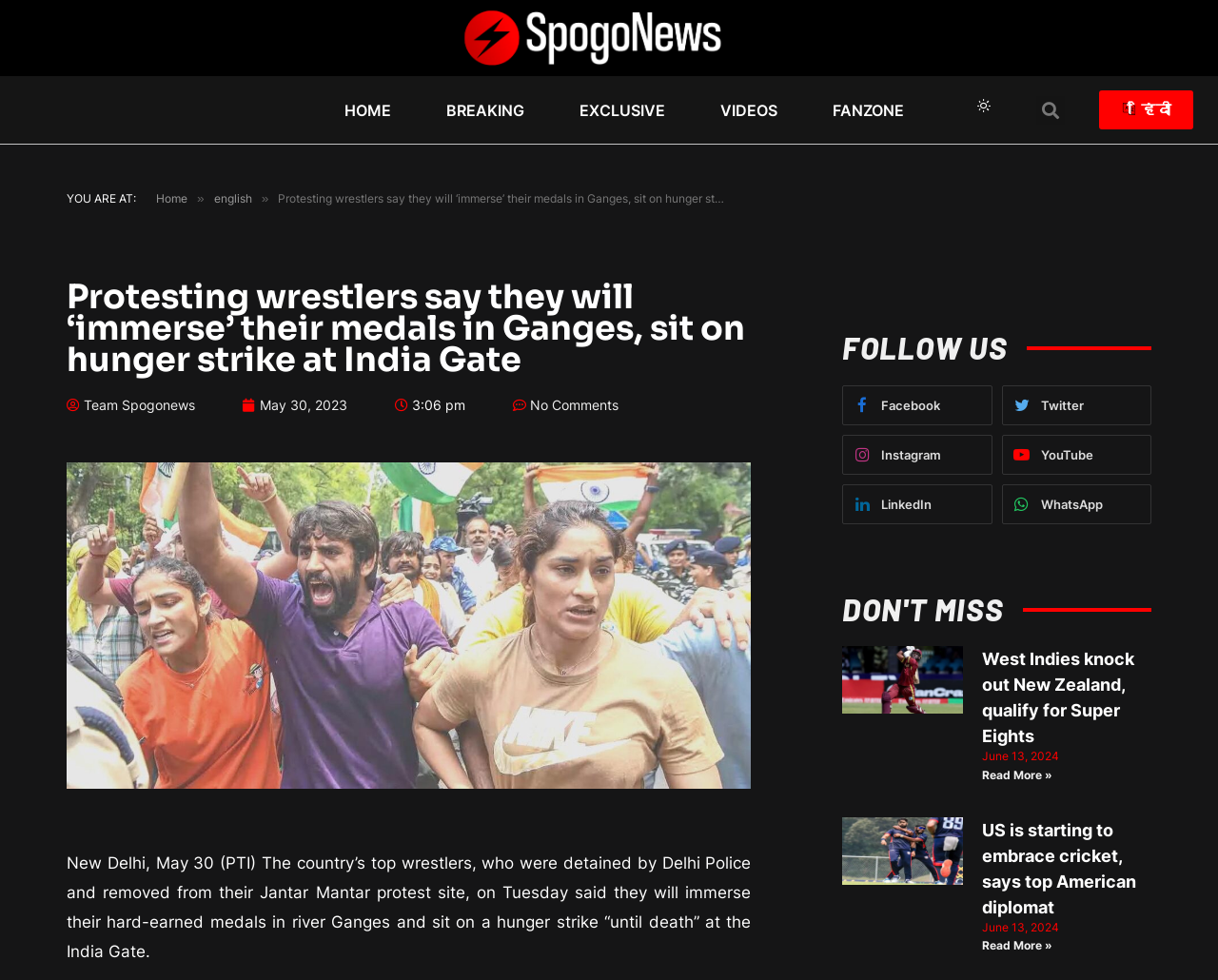Determine the bounding box coordinates for the clickable element to execute this instruction: "Read more about US embracing cricket". Provide the coordinates as four float numbers between 0 and 1, i.e., [left, top, right, bottom].

[0.806, 0.837, 0.933, 0.936]